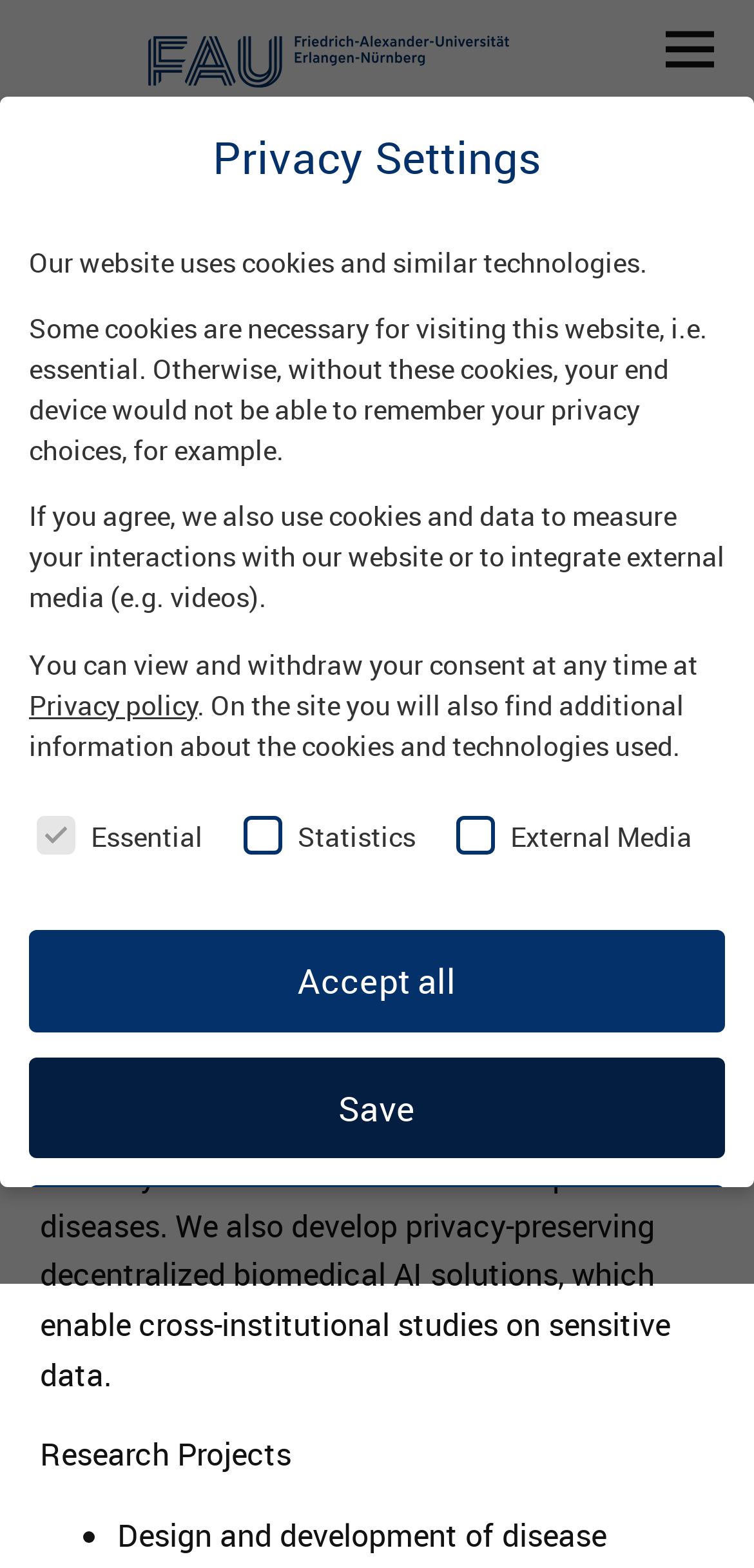Extract the main headline from the webpage and generate its text.

Prof. Dr. David B. Blumenthal